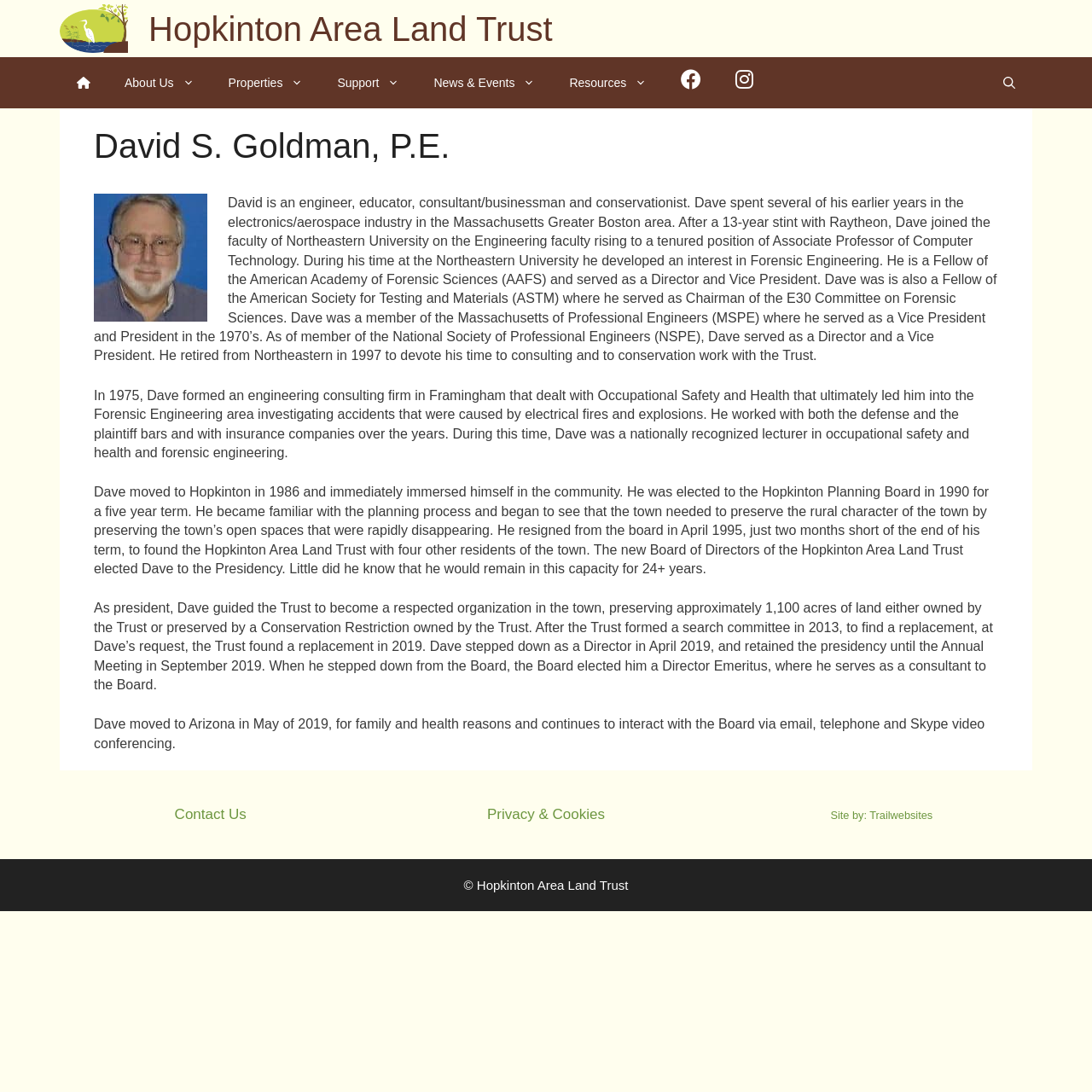Give a concise answer using only one word or phrase for this question:
What is the profession of David before he became a consultant?

Engineer